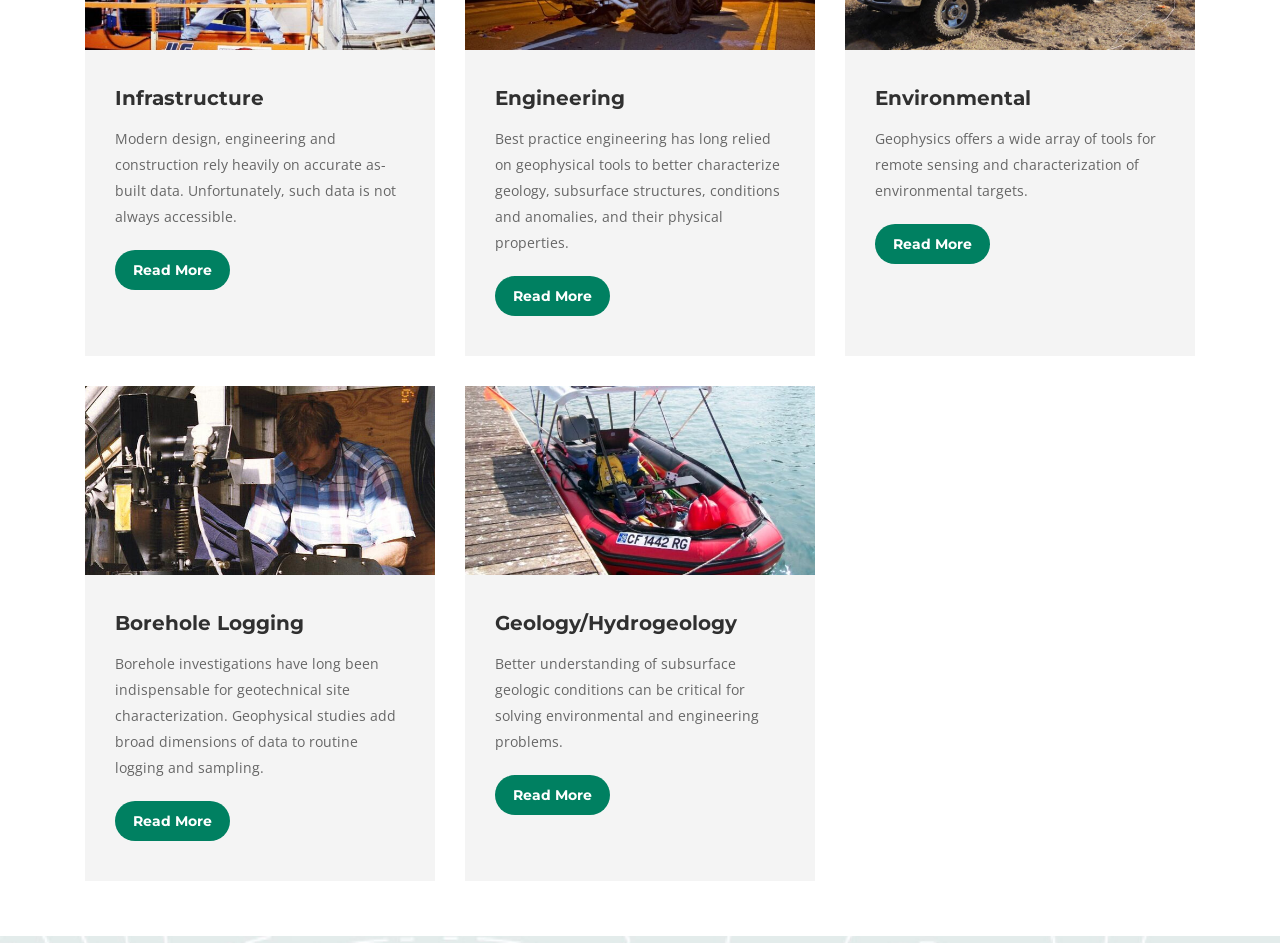How many 'Read More' links are on this webpage?
Provide a short answer using one word or a brief phrase based on the image.

4